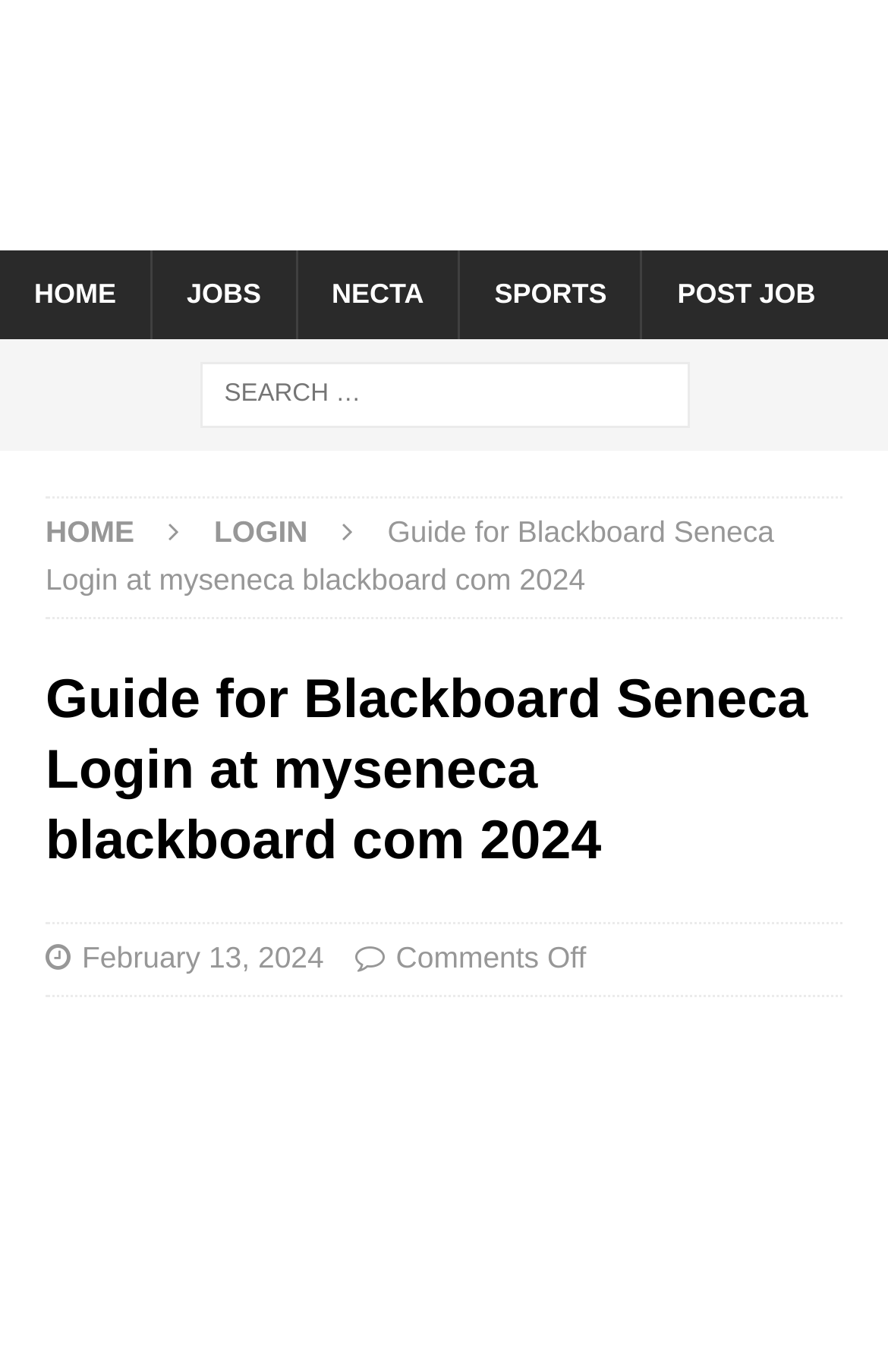Based on the description "Home", find the bounding box of the specified UI element.

[0.0, 0.183, 0.169, 0.248]